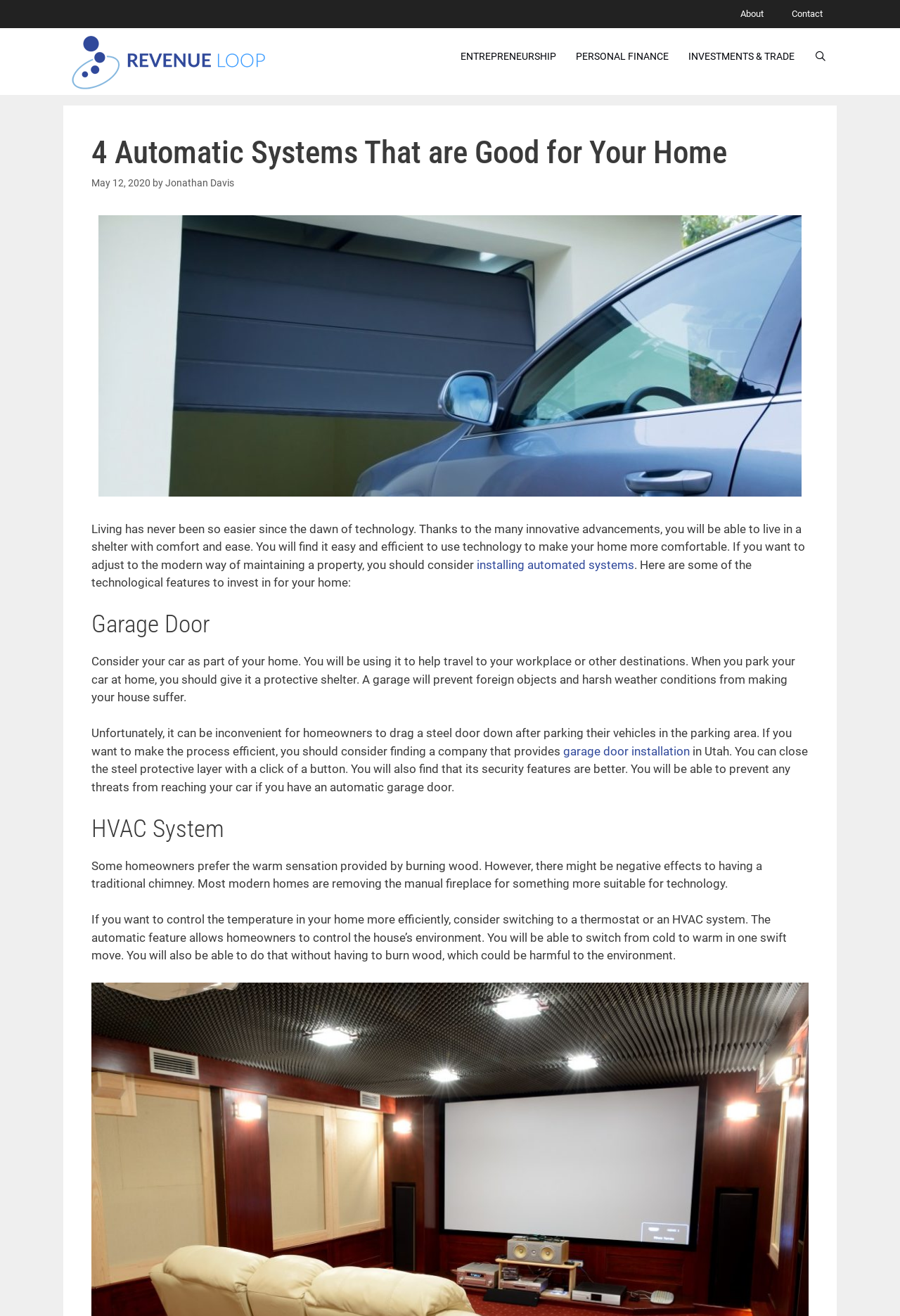Pinpoint the bounding box coordinates of the element you need to click to execute the following instruction: "Click on the 'ENTREPRENEURSHIP' link". The bounding box should be represented by four float numbers between 0 and 1, in the format [left, top, right, bottom].

[0.501, 0.024, 0.629, 0.061]